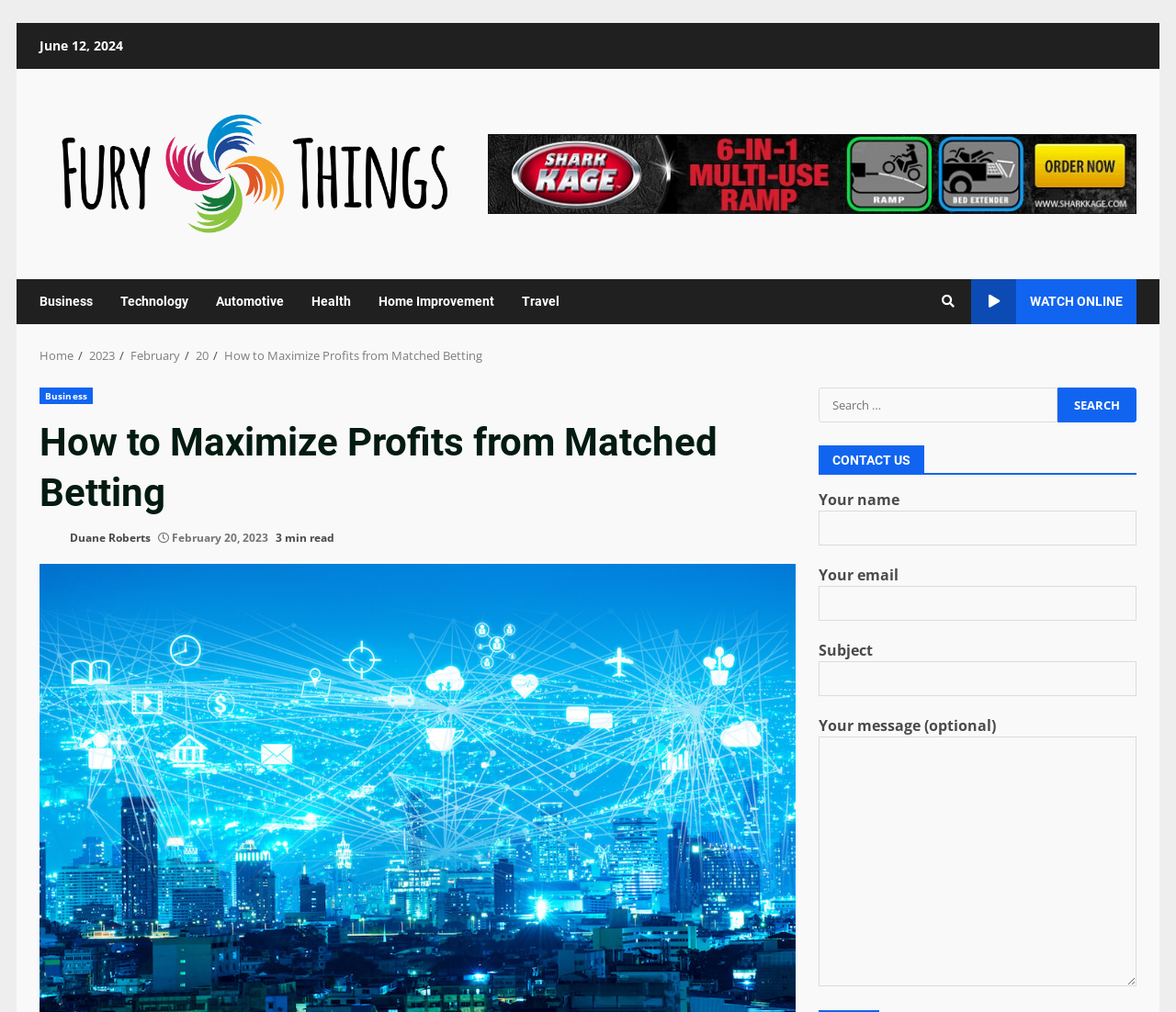Give a detailed account of the webpage, highlighting key information.

The webpage is about matched betting, a strategy for making money online. At the top left, there is a "Skip to content" link, followed by the date "June 12, 2024". Next to the date is the website's logo, "Fury Things", which is an image with a link to the website's homepage. 

Below the logo, there are several category links, including "Business", "Technology", "Automotive", "Health", "Home Improvement", and "Travel", arranged horizontally. 

To the right of these category links, there is a "WATCH ONLINE" link and a search icon represented by "\uf002". 

Below these elements, there is a navigation section with breadcrumbs, showing the path "Home > 2023 > February > 20 > How to Maximize Profits from Matched Betting". 

The main content of the webpage is an article titled "How to Maximize Profits from Matched Betting", which has a heading and a subheading with the author's name, "Duane Roberts", and the date "February 20, 2023". The article also indicates that it takes 3 minutes to read. 

On the right side of the webpage, there is a search box with a label "Search for:" and a "Search" button. 

Below the search box, there is a "CONTACT US" section with a form that includes fields for the user's name, email, subject, and message. The form has required fields for the user's name, email, and subject.